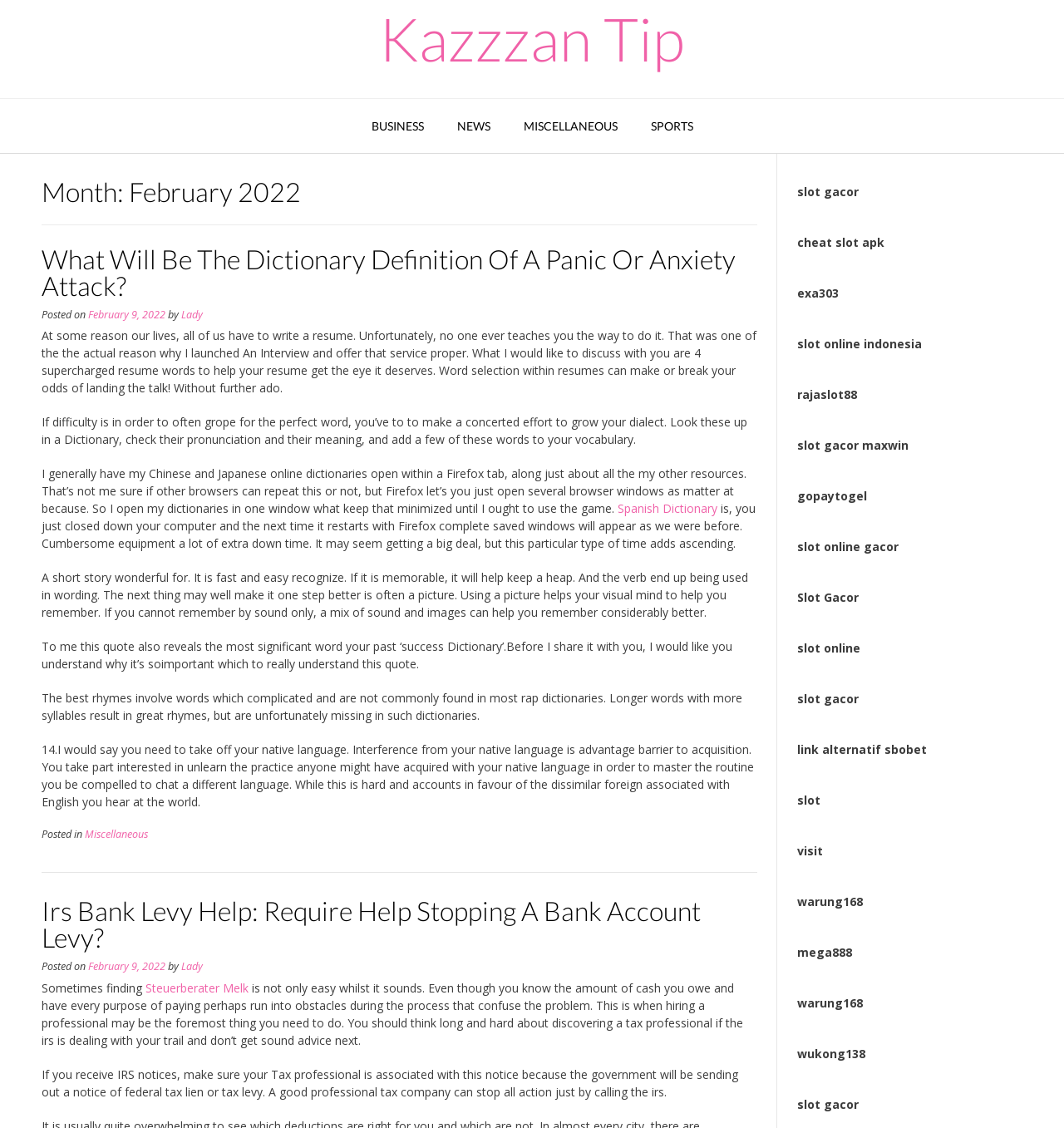Generate a comprehensive description of the webpage.

The webpage is titled "February 2022 – Kazzzan Tip" and has a prominent heading "Kazzzan Tip" at the top. Below the heading, there are four links: "BUSINESS", "NEWS", "MISCELLANEOUS", and "SPORTS", which are evenly spaced and aligned horizontally.

On the left side of the page, there is a header section with a heading "Month: February 2022". Below this header, there is an article section that takes up most of the page's content. The article is divided into several sections, each with its own heading and text.

The first section has a heading "What Will Be The Dictionary Definition Of A Panic Or Anxiety Attack?" and is followed by a link with the same text. Below this, there is a paragraph of text that discusses the importance of writing a resume and introduces a service offered by the author.

The next section has a heading "4 Supercharged Resume Words" and is followed by several paragraphs of text that discuss the importance of word selection in resumes and provide tips on how to improve vocabulary.

The article continues with several more sections, each discussing different topics such as language learning, memory techniques, and tax-related issues. Each section has its own heading and text, and some include links to external resources.

On the right side of the page, there are several links to external websites, including "slot gacor", "cheat slot apk", and "exa303", among others. These links are stacked vertically and take up a significant portion of the page's right side.

At the bottom of the page, there is a footer section with a heading "Posted in" and a link to the category "Miscellaneous".